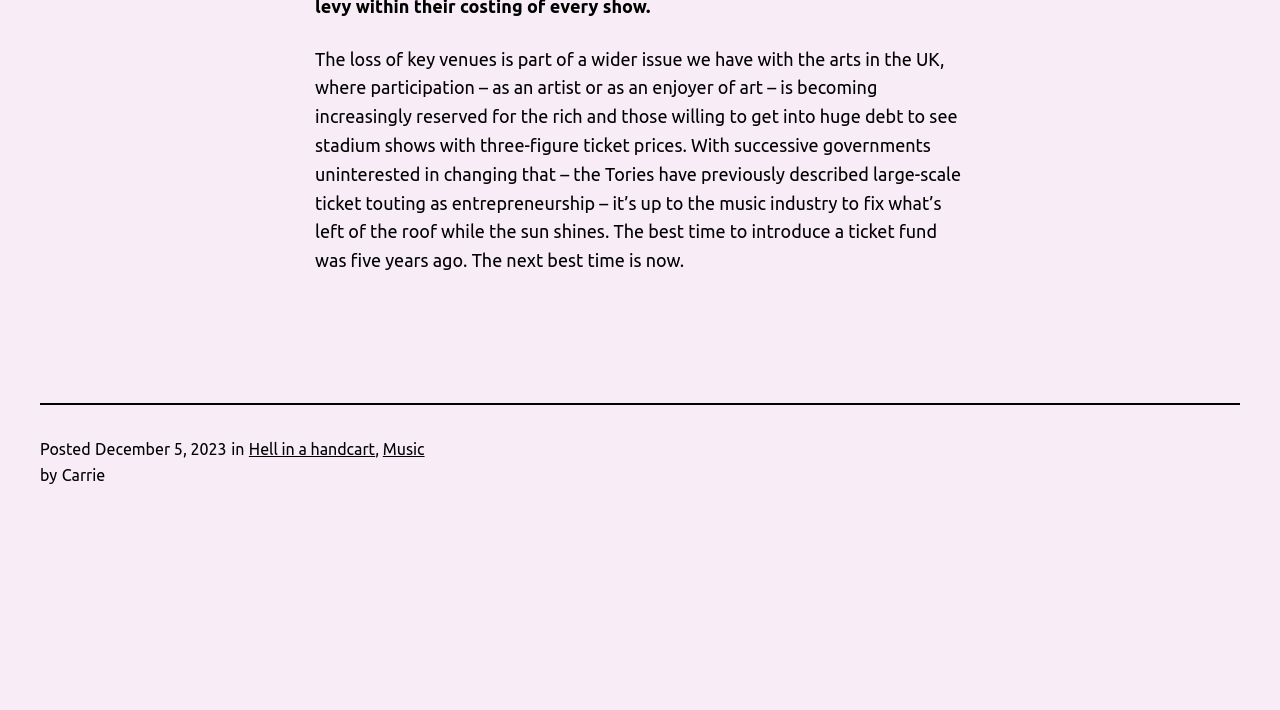Give a one-word or one-phrase response to the question: 
Who is the author of the article?

Carrie